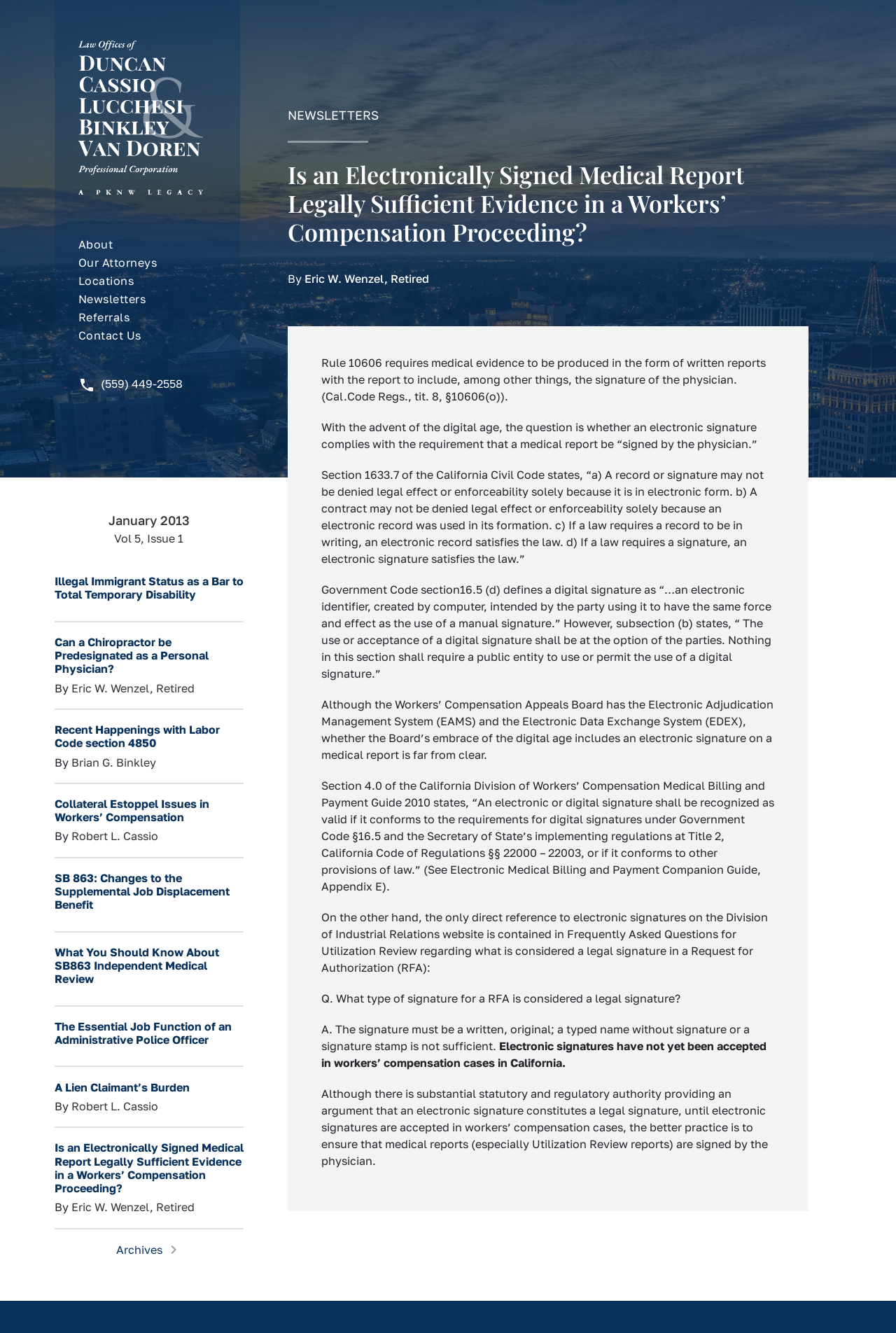Identify the bounding box of the UI component described as: "Robert L. Cassio".

[0.079, 0.824, 0.176, 0.835]